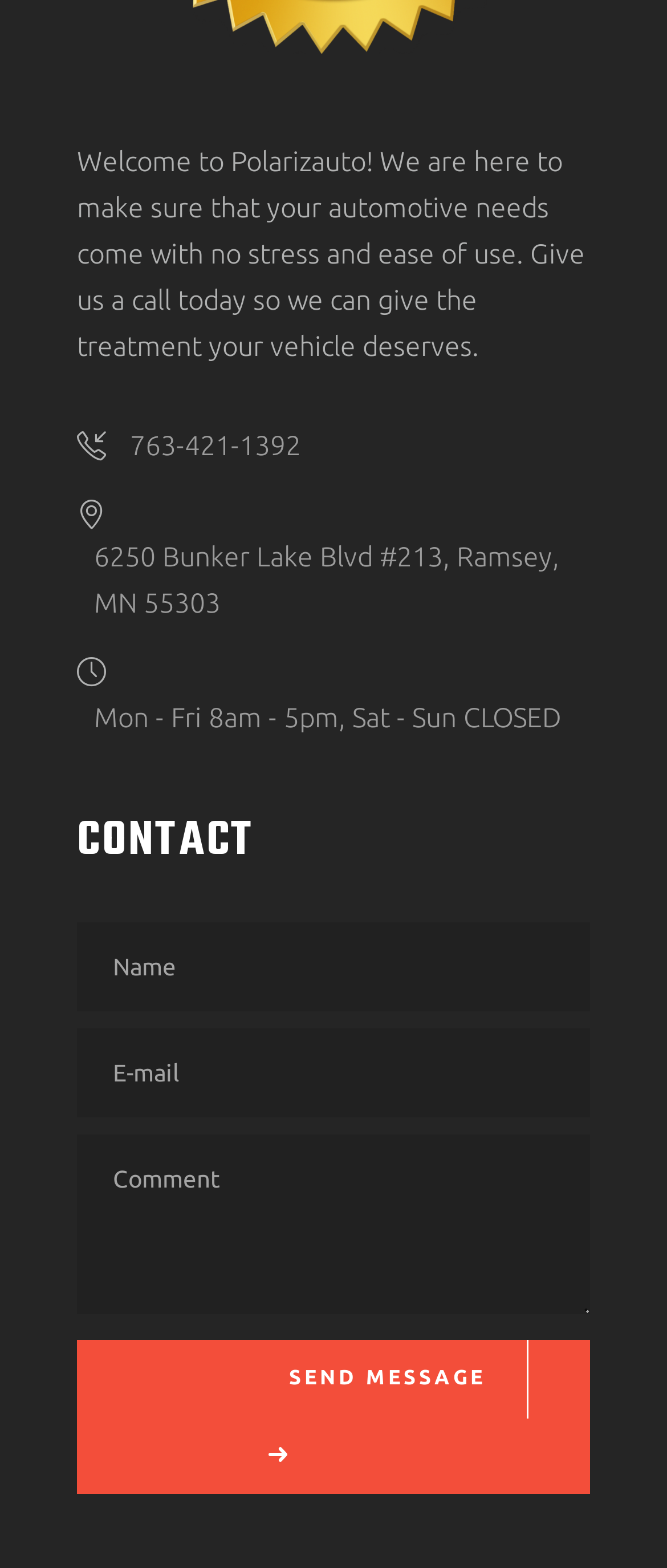Give a short answer using one word or phrase for the question:
What is the purpose of the form on the webpage?

Contact form